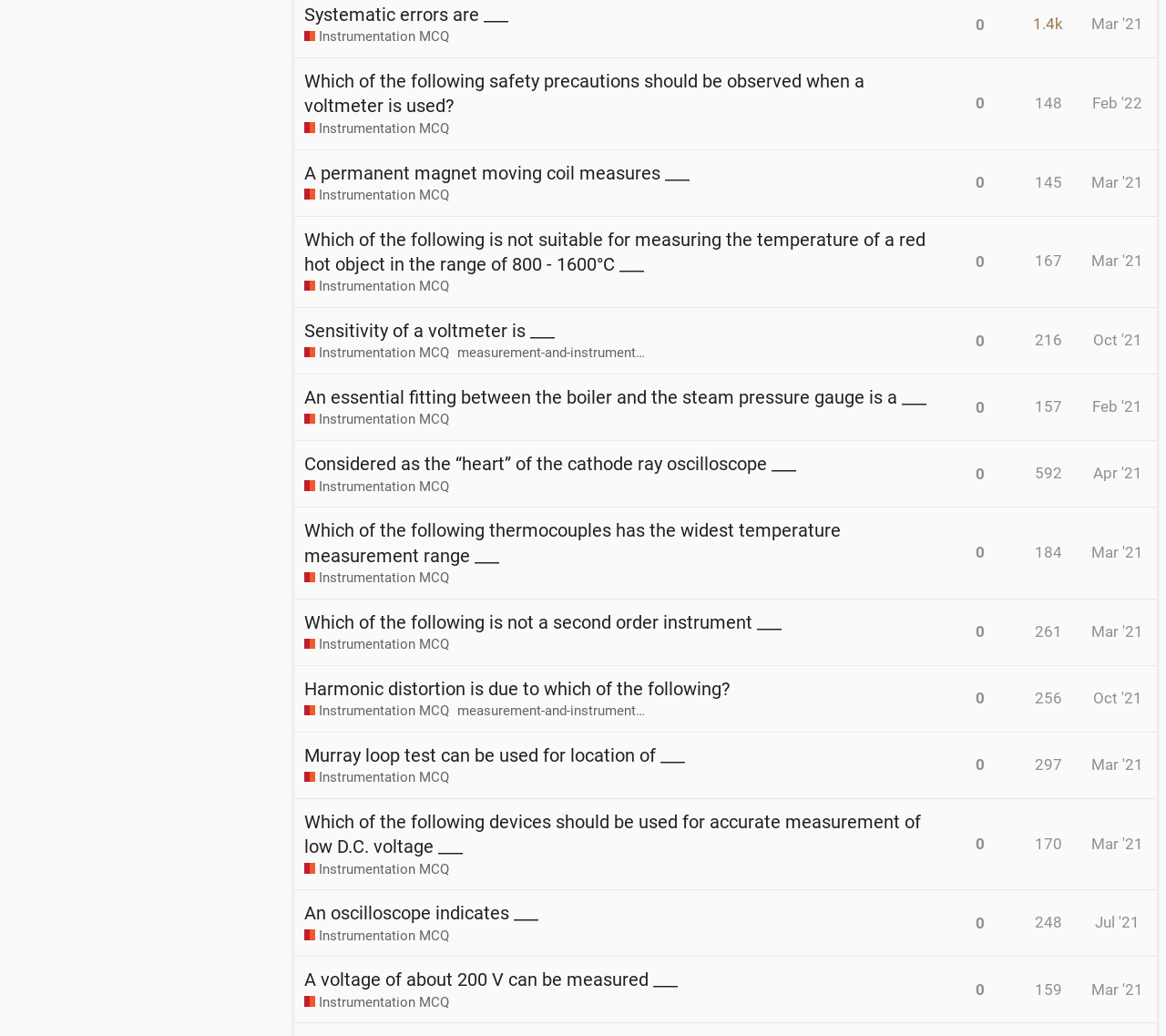When was the third question viewed?
Analyze the screenshot and provide a detailed answer to the question.

The third question was viewed in March 2021, as indicated by the link 'Mar '21' next to the question.